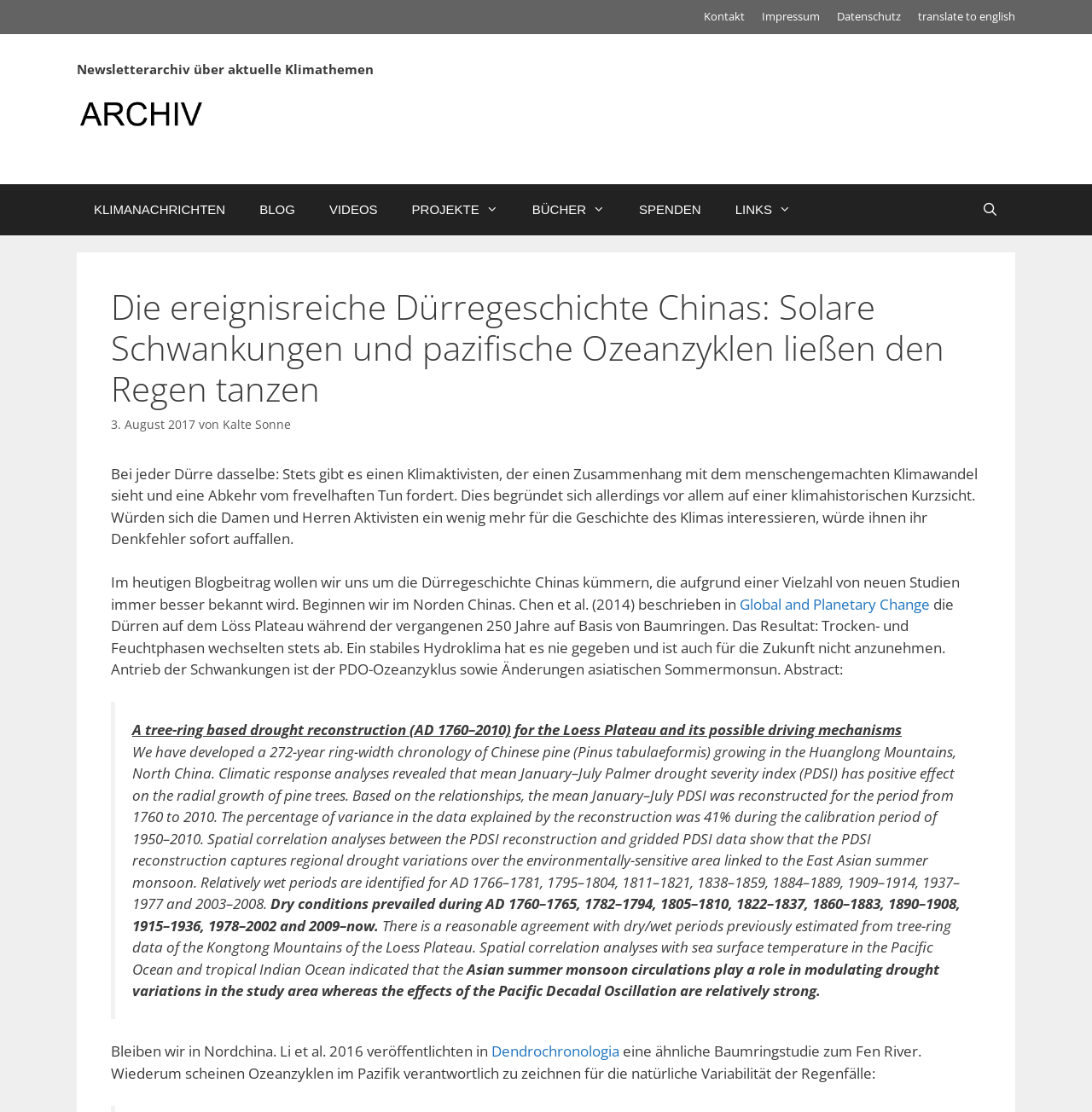Please specify the bounding box coordinates of the clickable section necessary to execute the following command: "Search for something".

[0.883, 0.166, 0.93, 0.212]